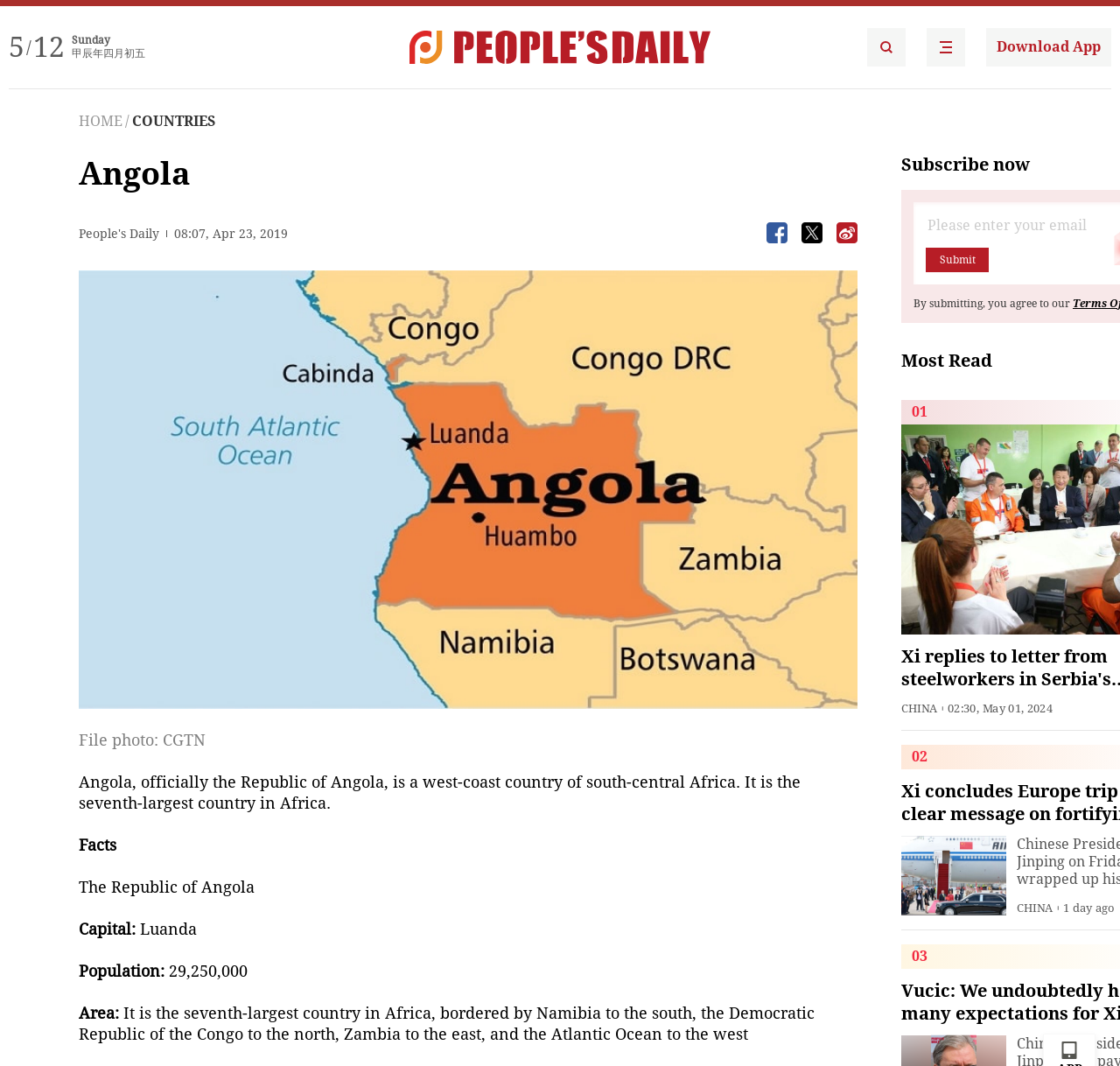Please give a succinct answer to the question in one word or phrase:
What is the date of the news article?

Apr 23, 2019